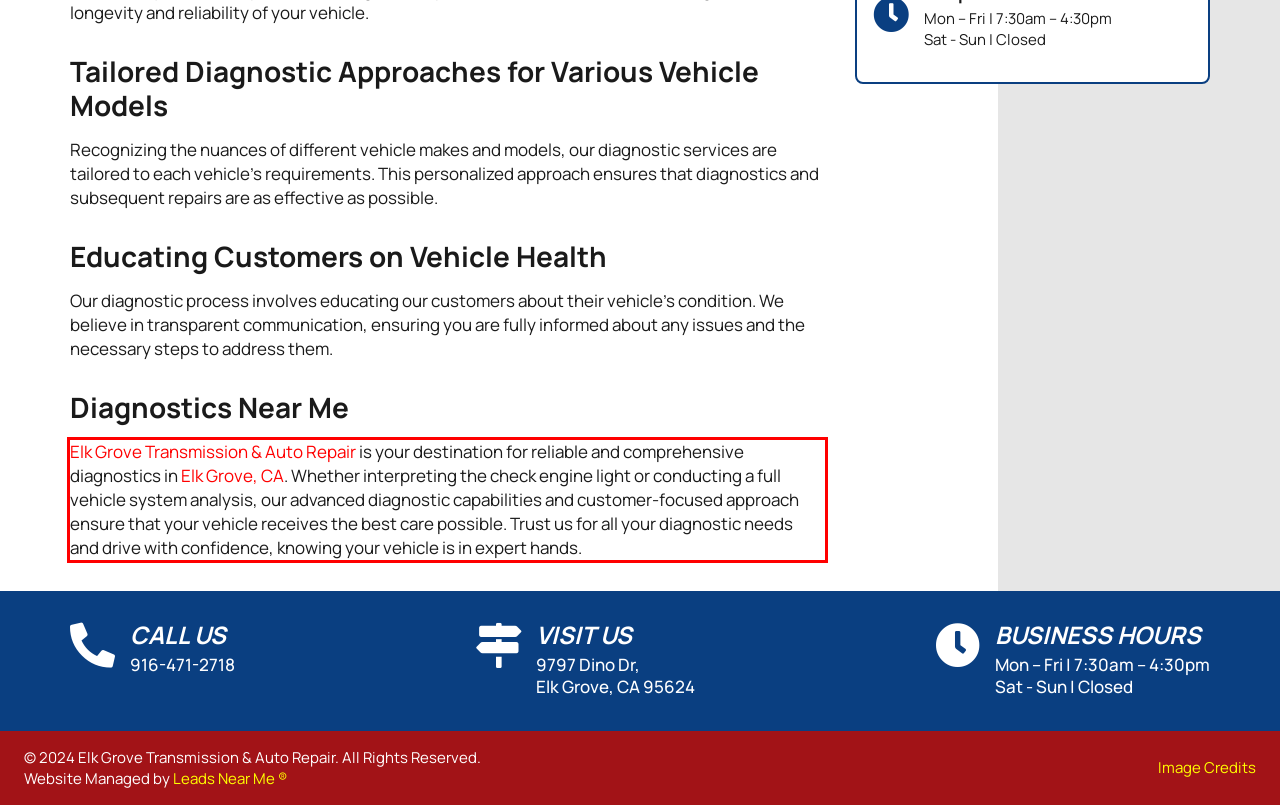Please analyze the provided webpage screenshot and perform OCR to extract the text content from the red rectangle bounding box.

Elk Grove Transmission & Auto Repair is your destination for reliable and comprehensive diagnostics in Elk Grove, CA. Whether interpreting the check engine light or conducting a full vehicle system analysis, our advanced diagnostic capabilities and customer-focused approach ensure that your vehicle receives the best care possible. Trust us for all your diagnostic needs and drive with confidence, knowing your vehicle is in expert hands.